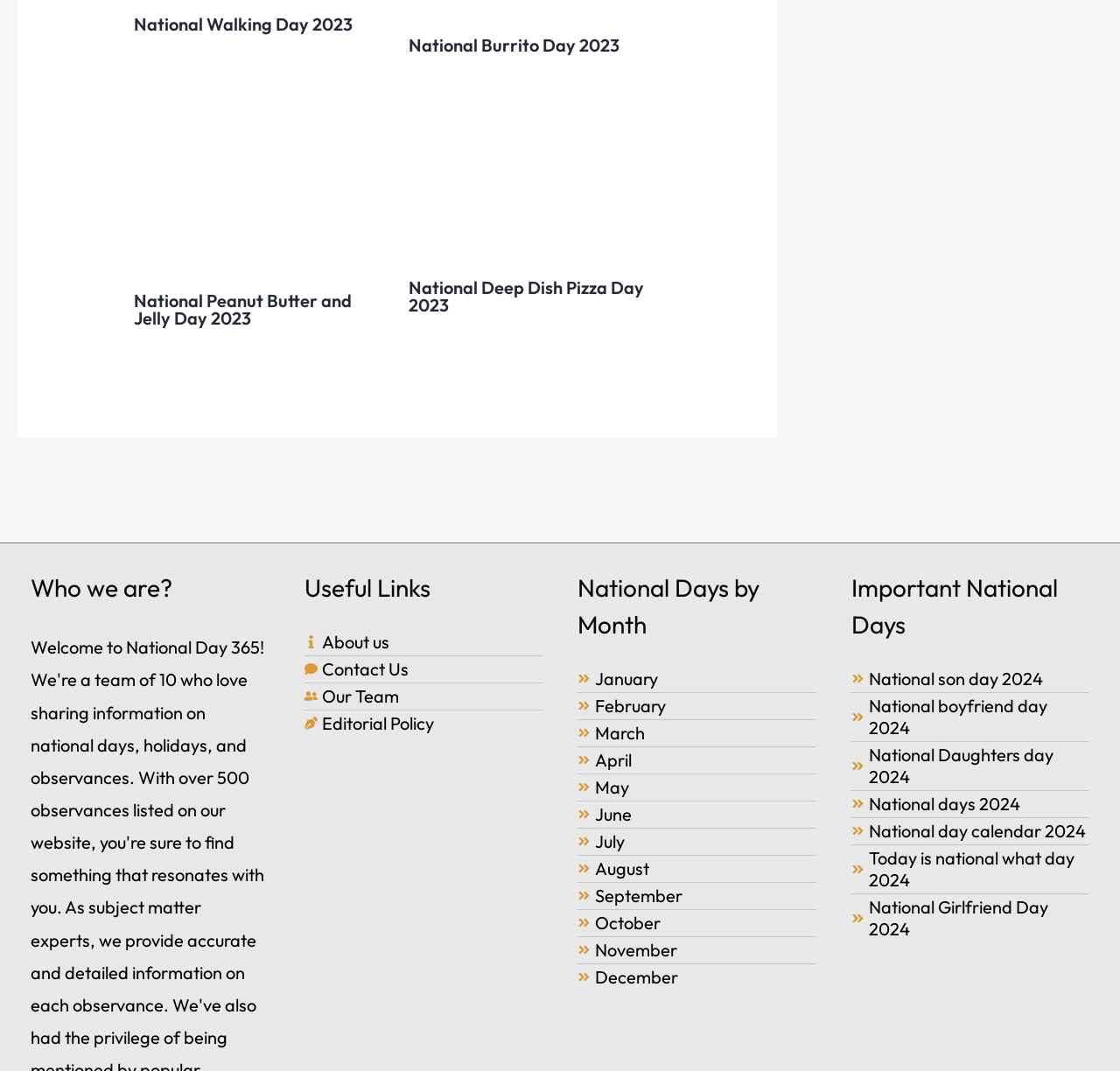Please give a succinct answer using a single word or phrase:
What is the theme of the webpage?

National Days